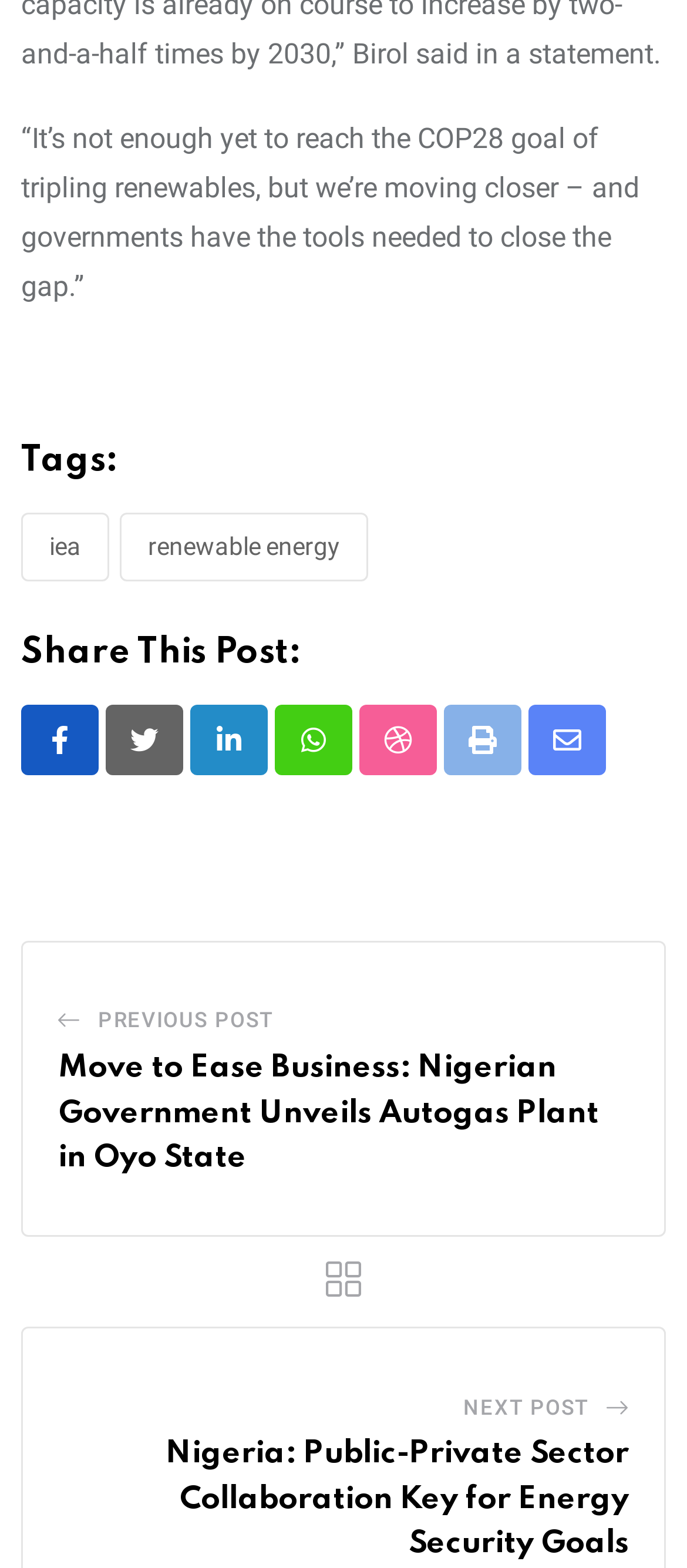Using the information in the image, could you please answer the following question in detail:
What is the icon for sharing via email?

The link 'Share via Email' has an icon '' which represents sharing via email.